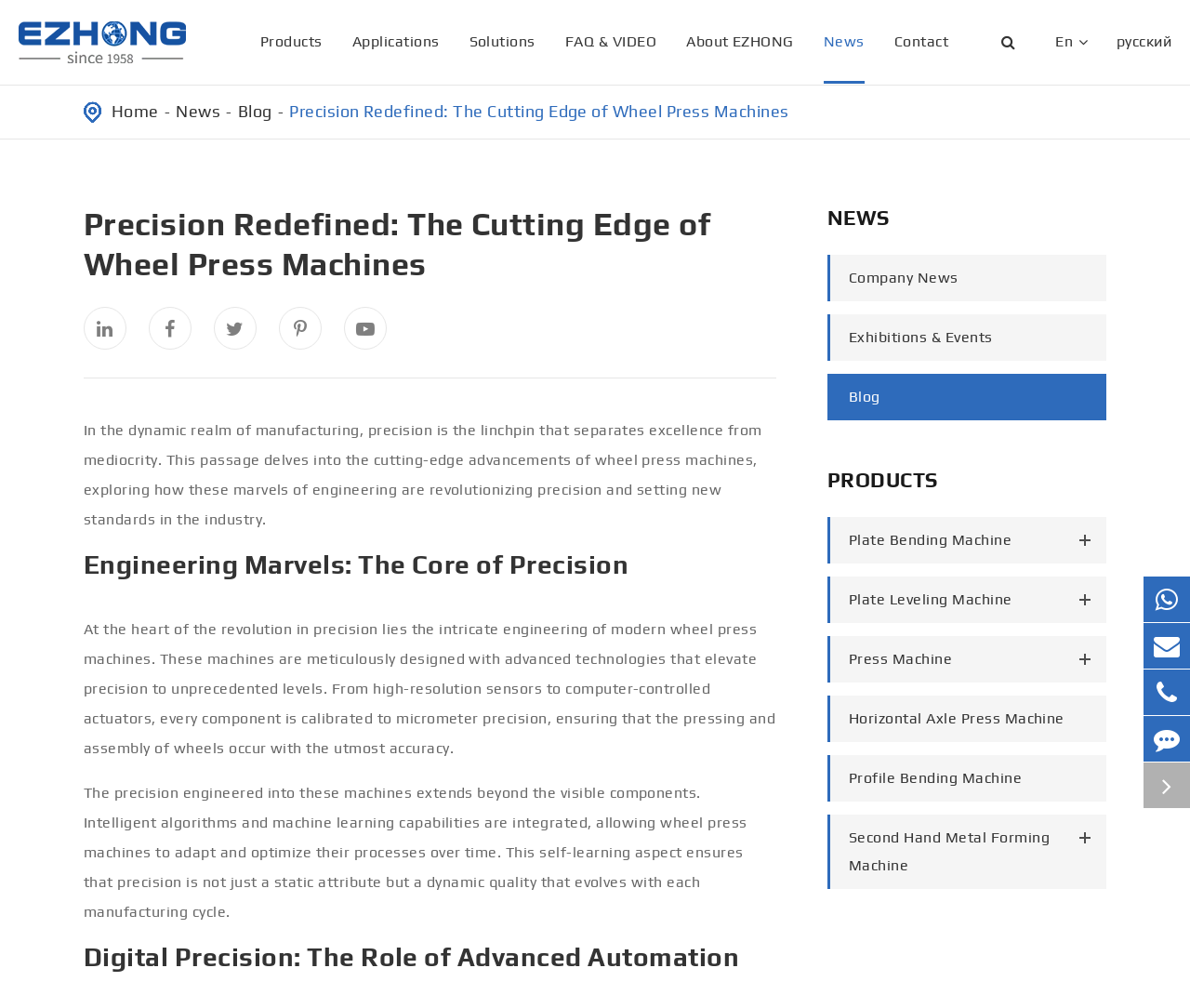Specify the bounding box coordinates of the area that needs to be clicked to achieve the following instruction: "Search for something".

[0.078, 0.092, 0.816, 0.13]